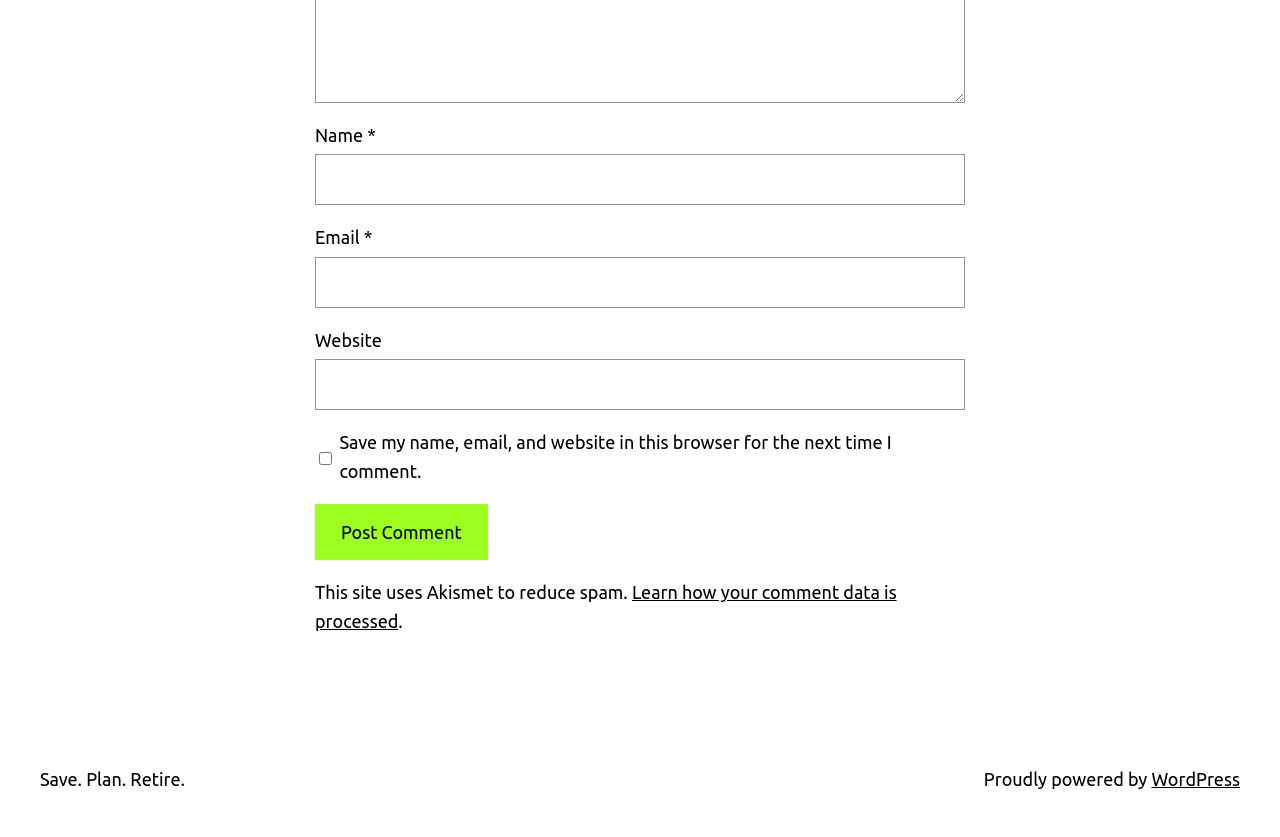Locate the UI element described as follows: "WordPress". Return the bounding box coordinates as four float numbers between 0 and 1 in the order [left, top, right, bottom].

[0.9, 0.919, 0.969, 0.943]